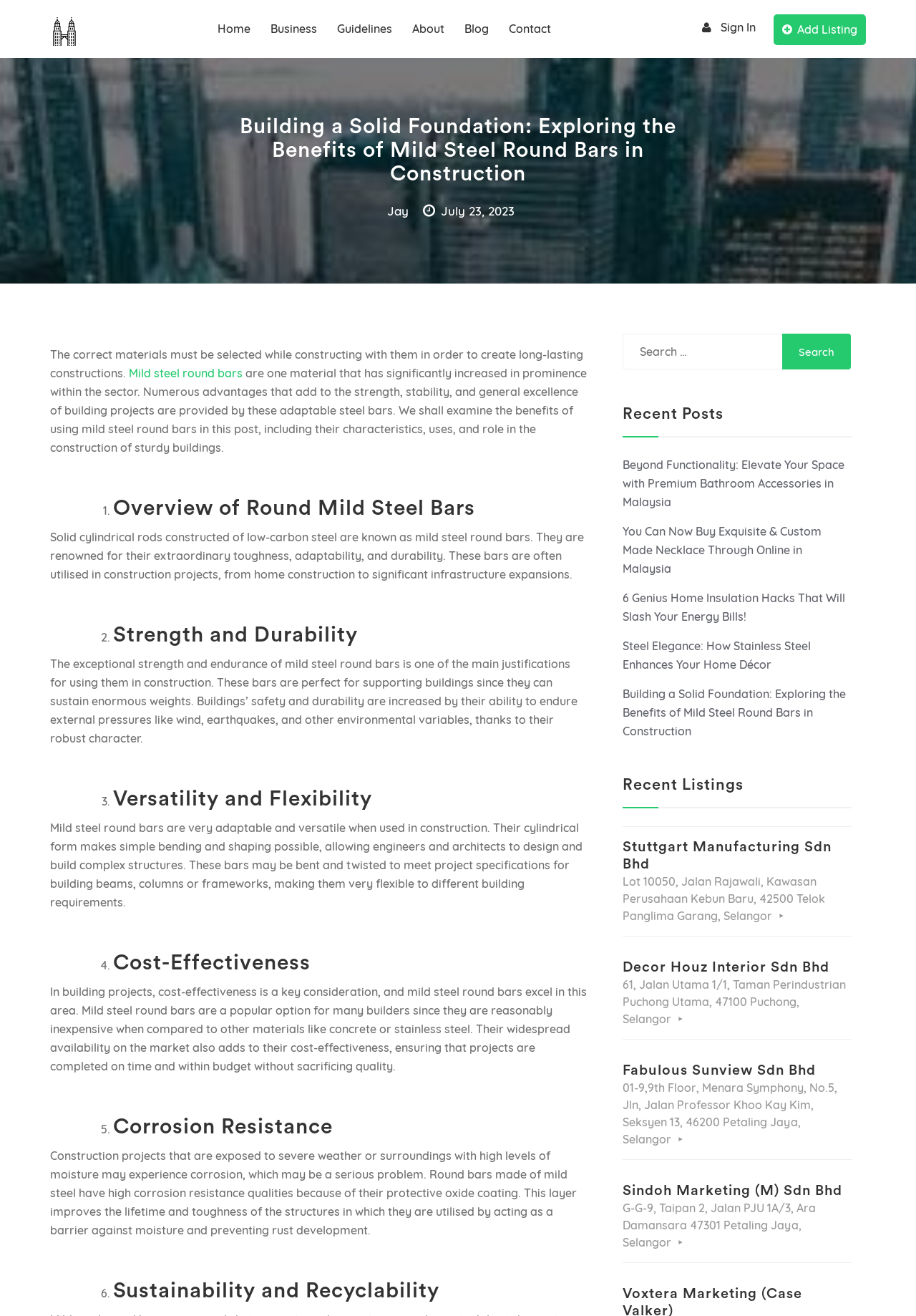What is the purpose of mild steel round bars in construction?
Please provide a single word or phrase as your answer based on the screenshot.

Supporting buildings